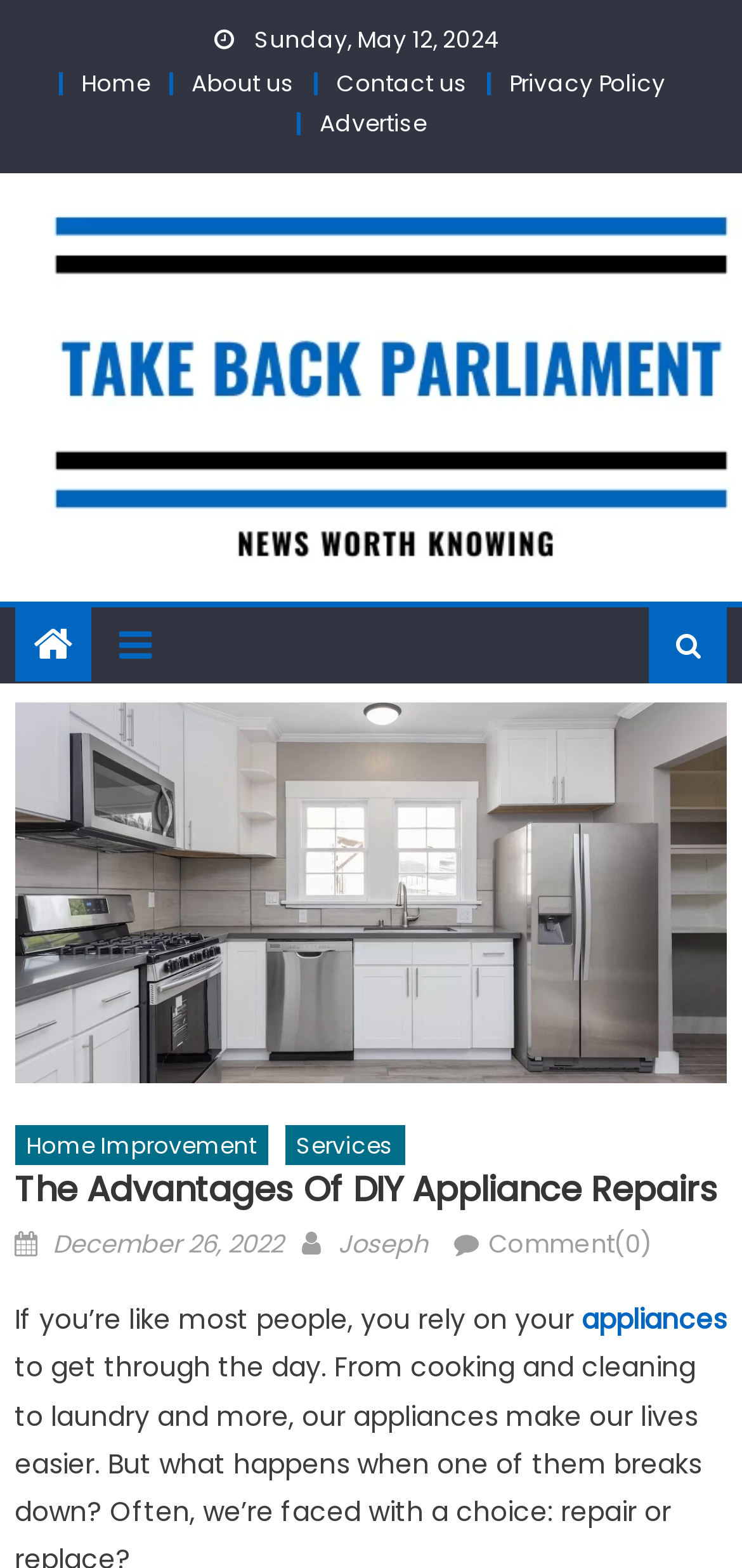Please find the bounding box coordinates of the section that needs to be clicked to achieve this instruction: "read about us".

[0.258, 0.042, 0.396, 0.063]